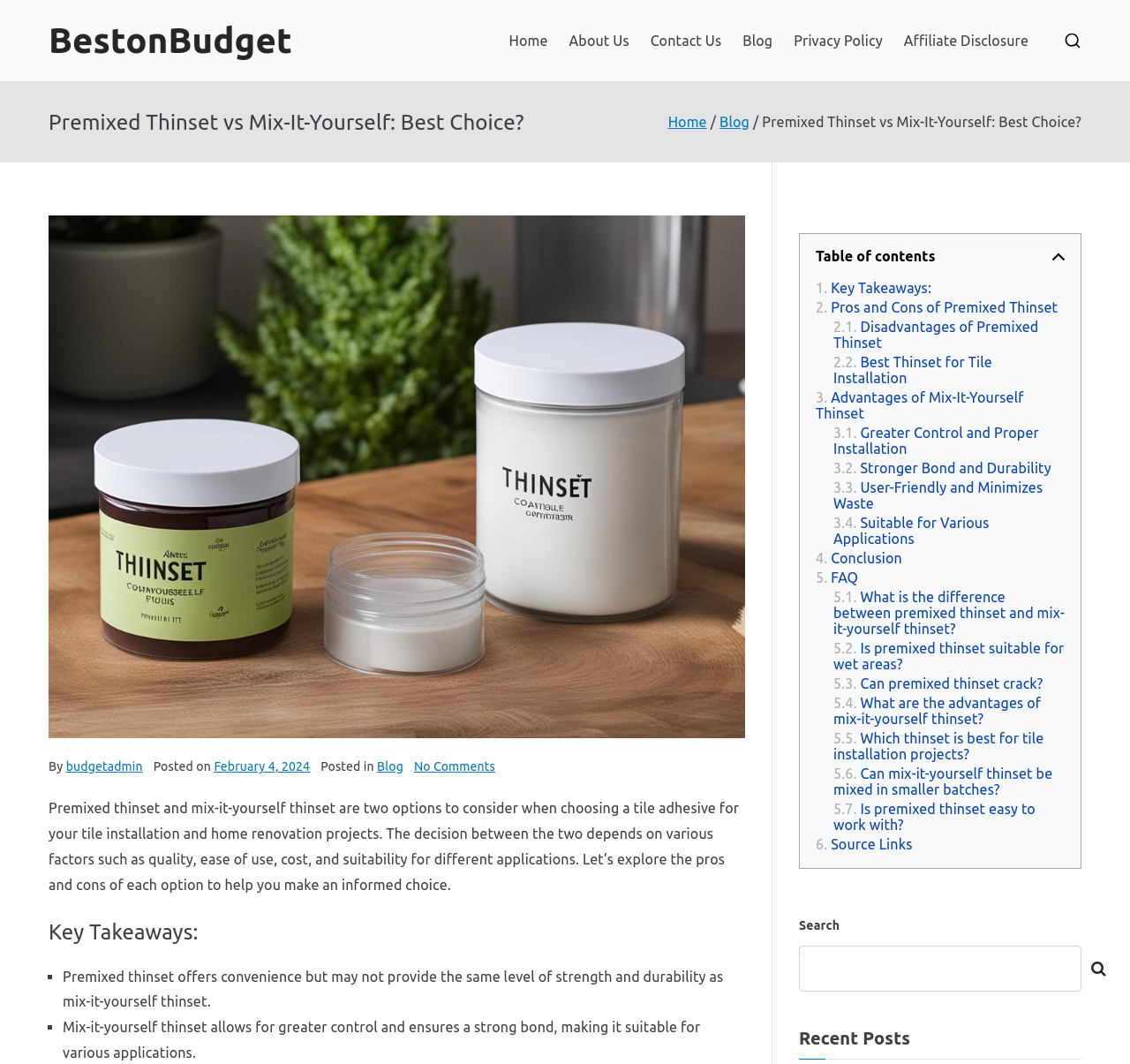Extract the bounding box coordinates of the UI element described by: "Pay-sithanatos". The coordinates should include four float numbers ranging from 0 to 1, e.g., [left, top, right, bottom].

None